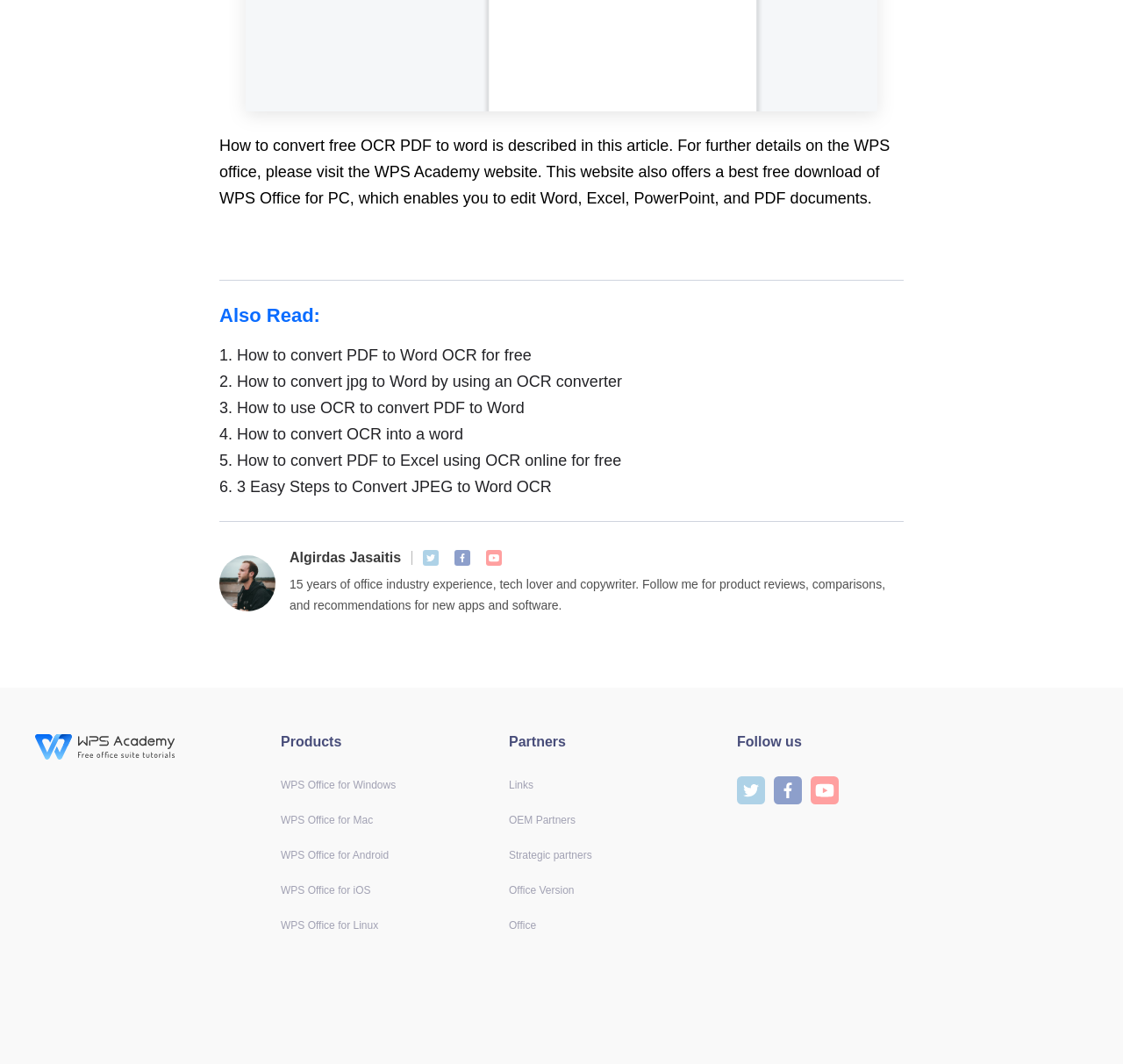Based on the element description "alt="WPS Academy"", predict the bounding box coordinates of the UI element.

[0.031, 0.694, 0.155, 0.708]